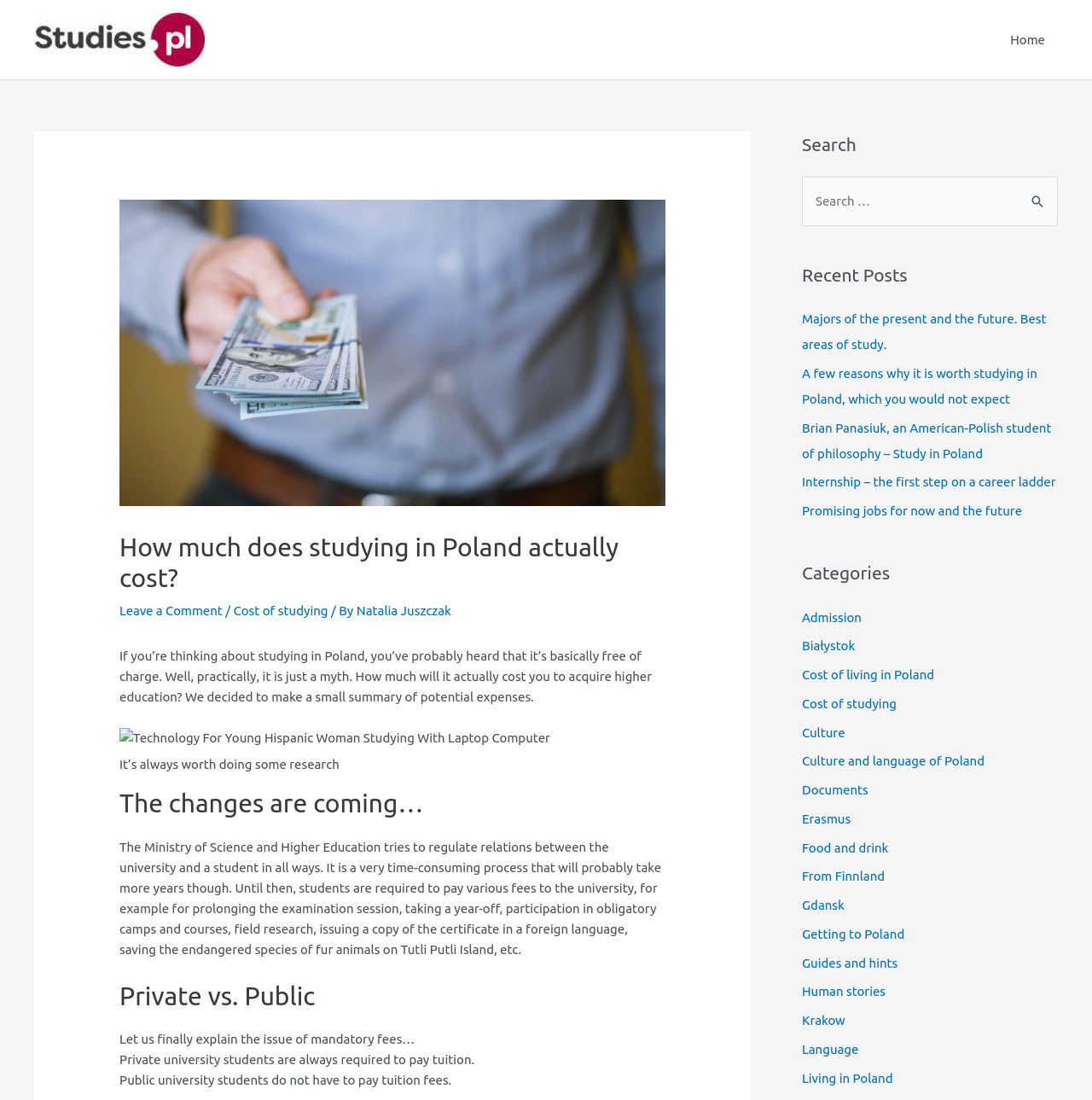Please locate the bounding box coordinates of the element that needs to be clicked to achieve the following instruction: "Read the 'Cost of studying' article". The coordinates should be four float numbers between 0 and 1, i.e., [left, top, right, bottom].

[0.214, 0.549, 0.3, 0.562]